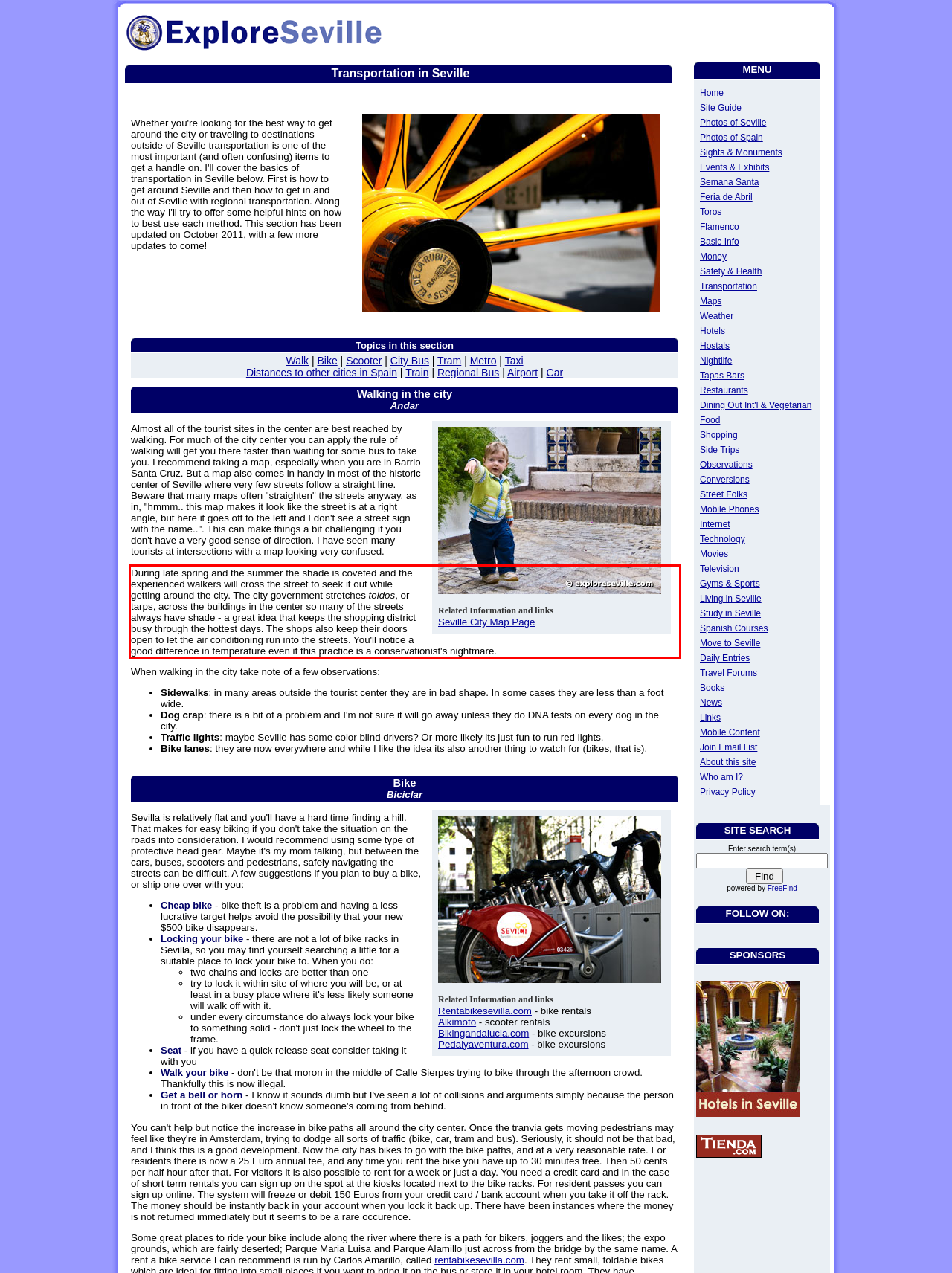You have a webpage screenshot with a red rectangle surrounding a UI element. Extract the text content from within this red bounding box.

During late spring and the summer the shade is coveted and the experienced walkers will cross the street to seek it out while getting around the city. The city government stretches toldos, or tarps, across the buildings in the center so many of the streets always have shade - a great idea that keeps the shopping district busy through the hottest days. The shops also keep their doors open to let the air conditioning run into the streets. You'll notice a good difference in temperature even if this practice is a conservationist's nightmare.